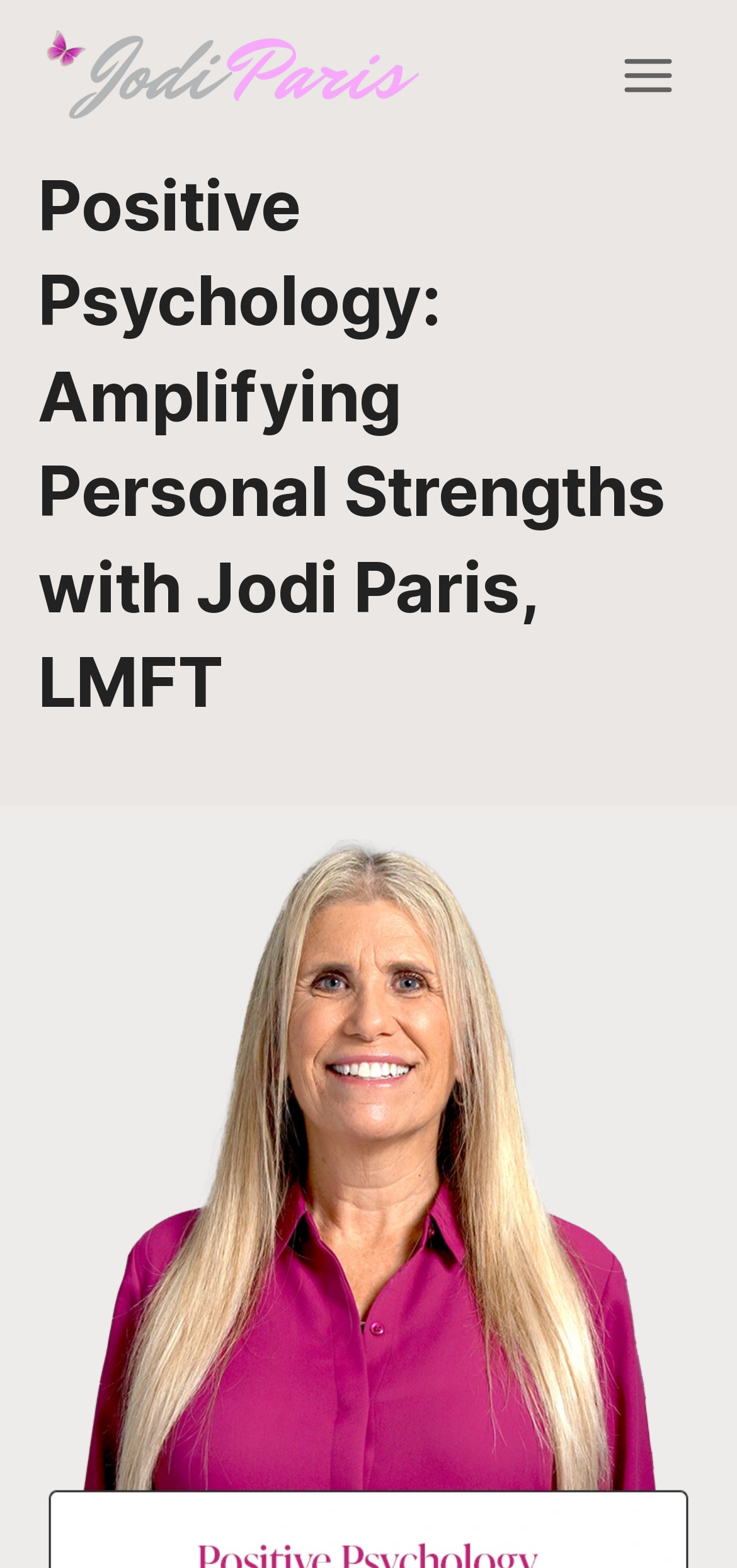Given the following UI element description: "13 Friday the 13th Memes", find the bounding box coordinates in the webpage screenshot.

None